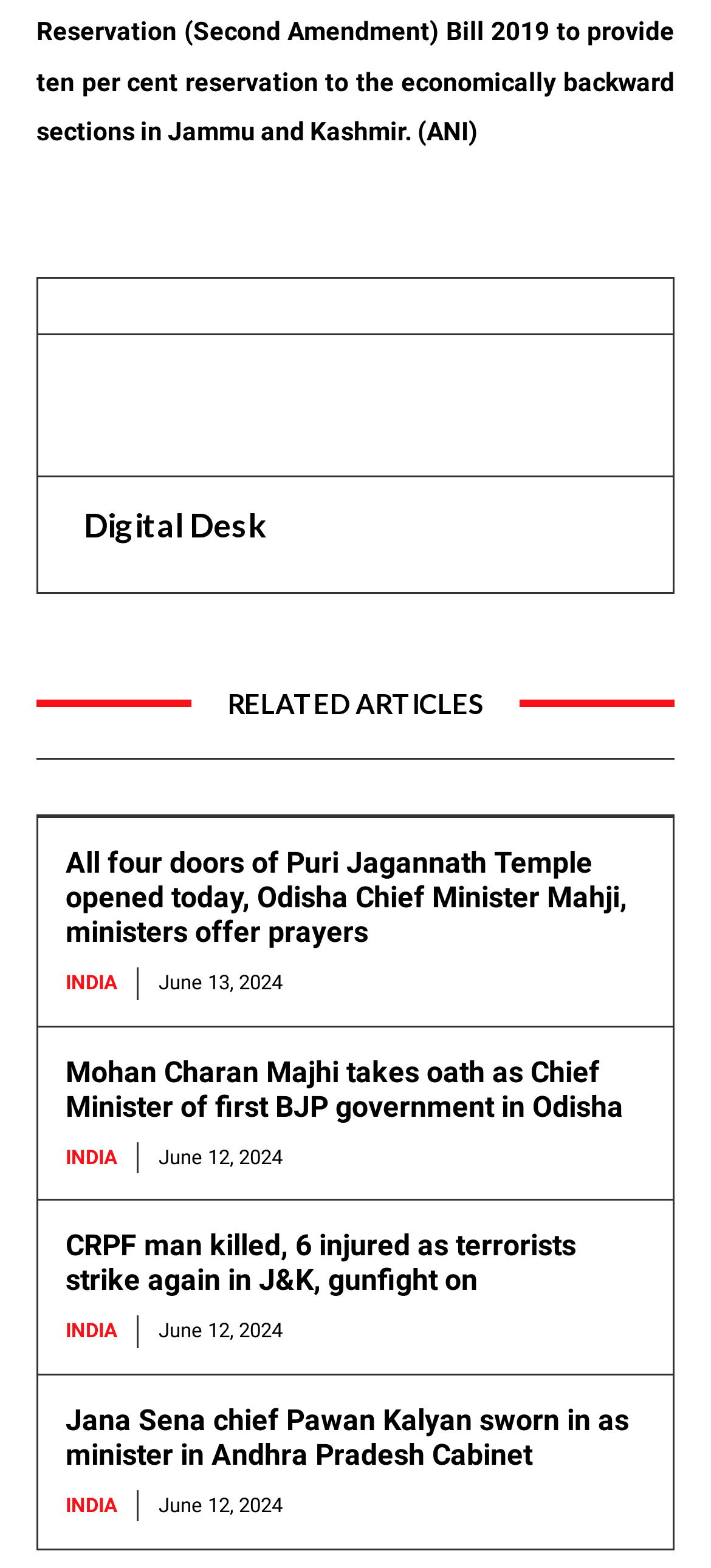How many people were injured in the J&K terrorist strike?
Give a single word or phrase as your answer by examining the image.

6